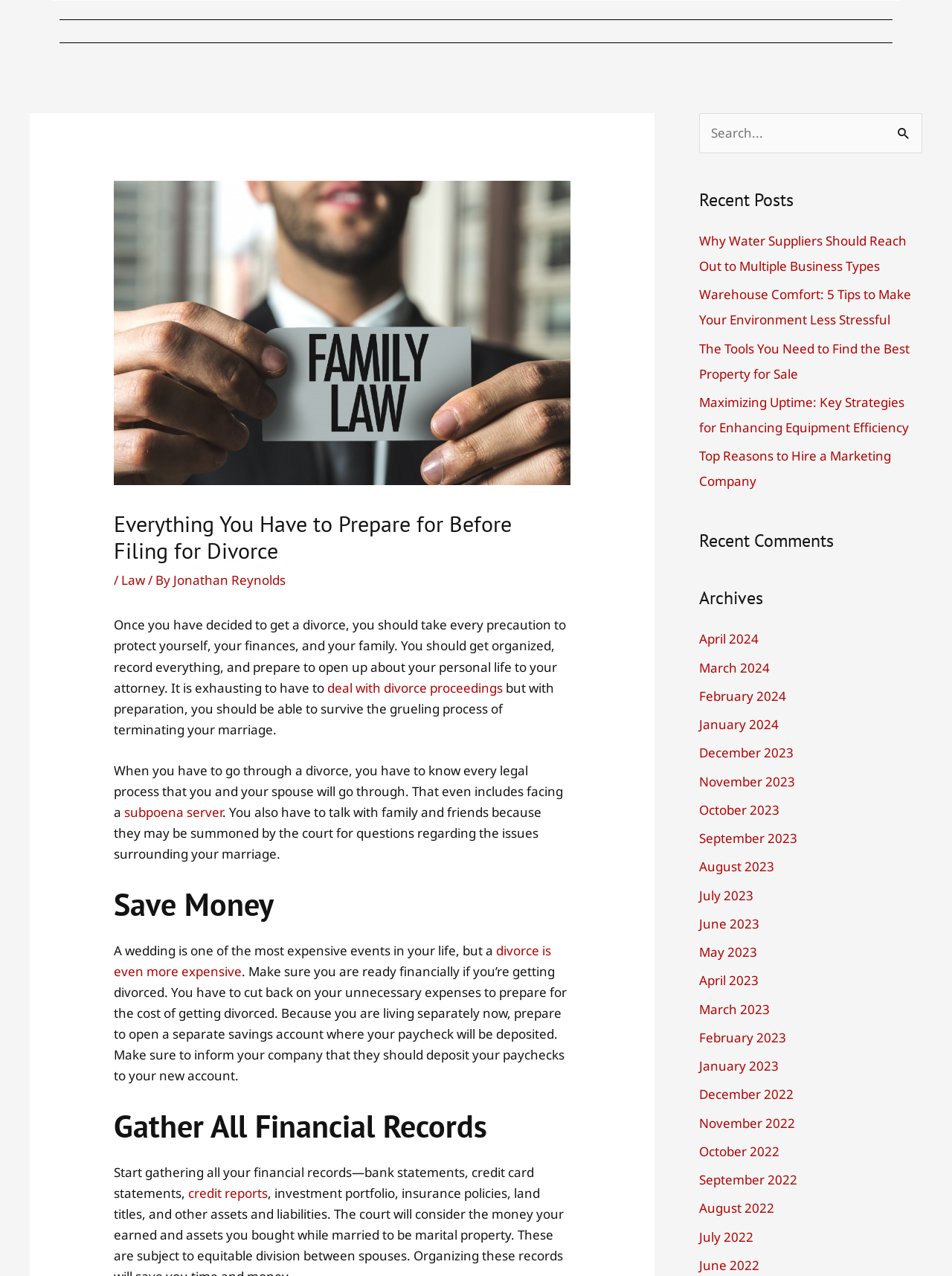Please look at the image and answer the question with a detailed explanation: What is the purpose of talking to family and friends during divorce?

According to the webpage, talking to family and friends is important during divorce because they may be summoned by the court to answer questions regarding the issues surrounding your marriage.